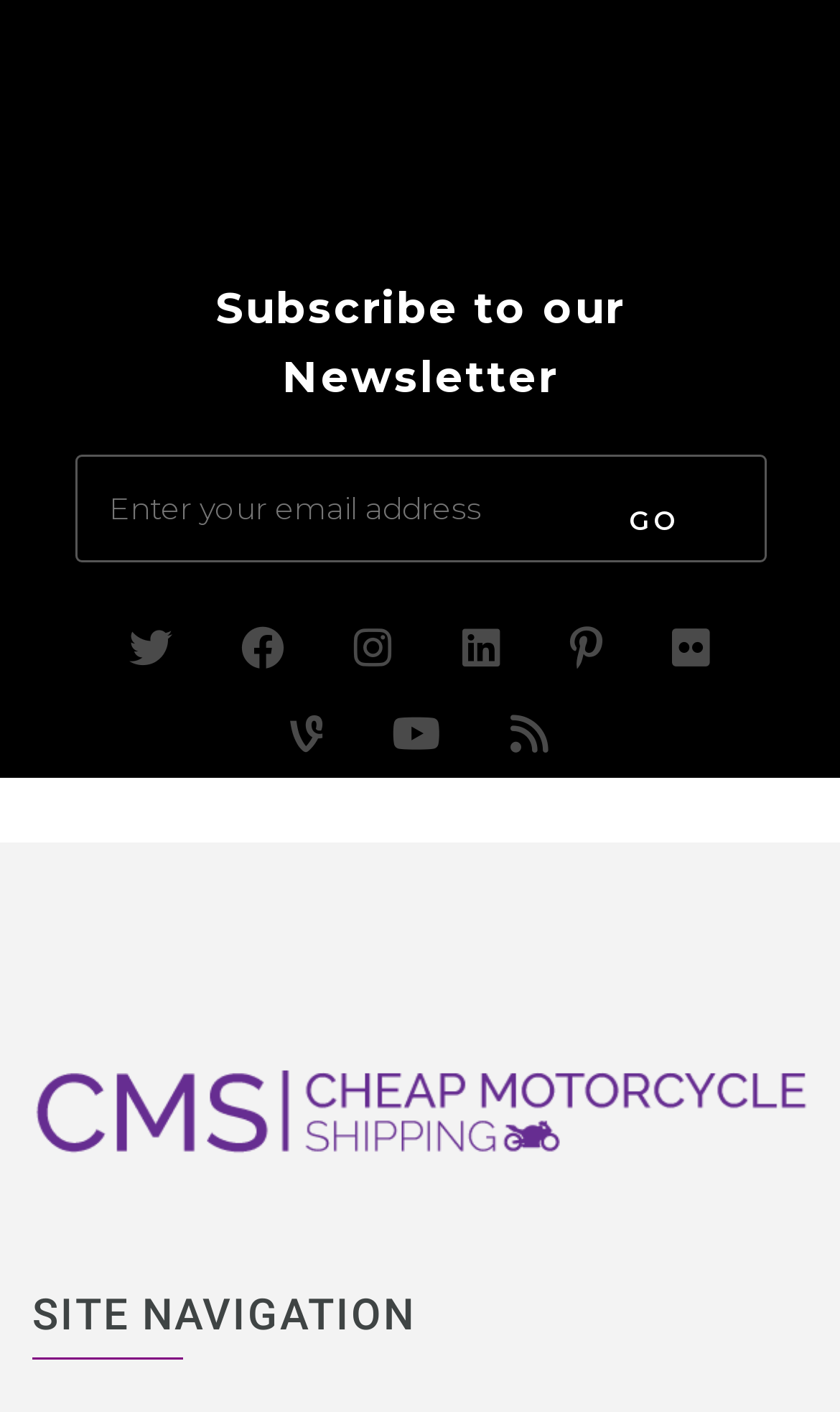Please specify the bounding box coordinates of the clickable section necessary to execute the following command: "Subscribe to the newsletter".

[0.088, 0.193, 0.912, 0.291]